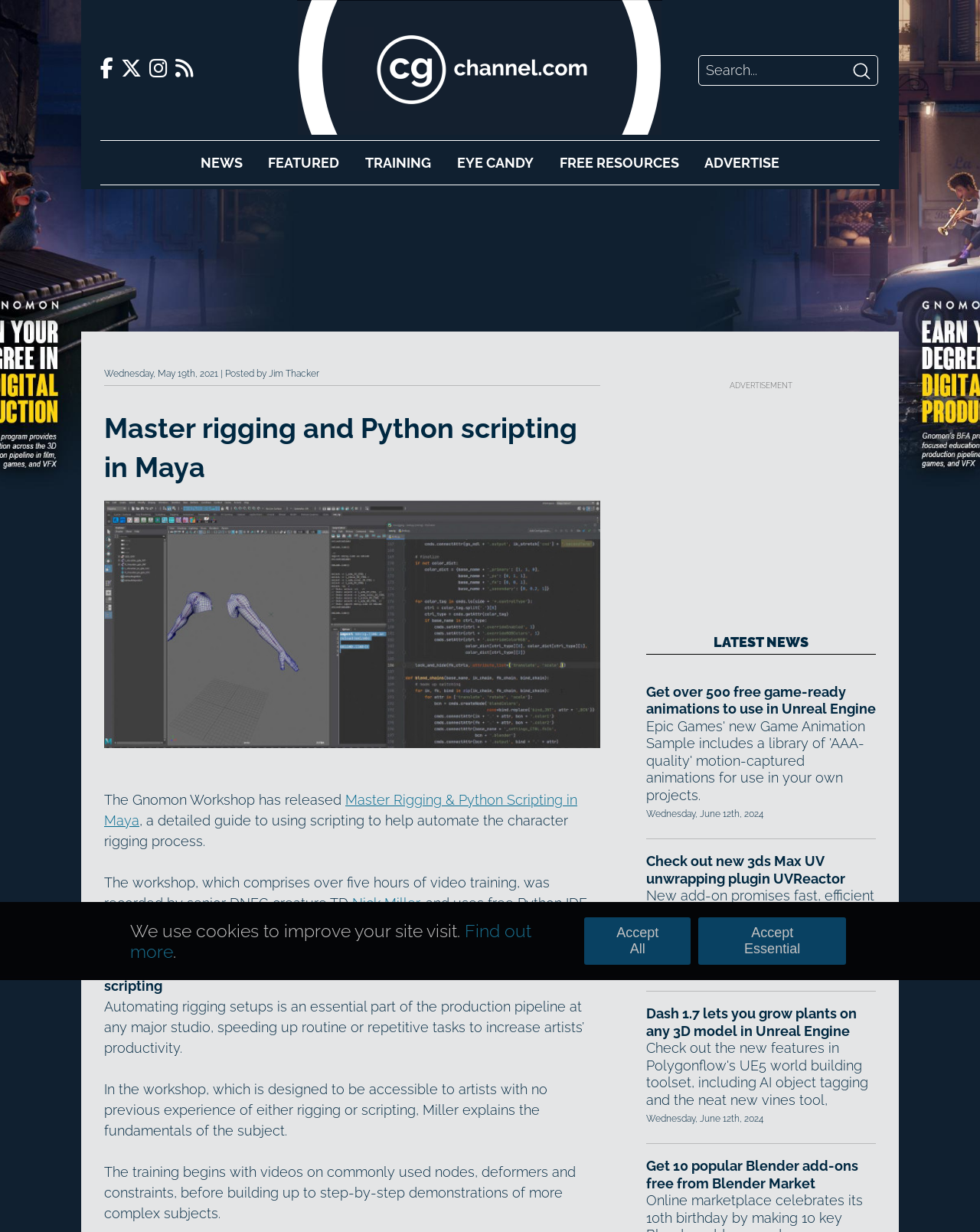Create an elaborate caption that covers all aspects of the webpage.

This webpage is about CG Channel, a website focused on computer graphics and visual effects. At the top, there are several social media links, including Facebook, Twitter, and LinkedIn, aligned horizontally. Below them, there is a search bar with a submit button to the right. 

The main content of the page is divided into two sections. On the left, there is a header section with the title "Master rigging and Python scripting in Maya" and a subheading that describes the article. The article is about a tutorial on character rigging and Python scripting in Maya, provided by The Gnomon Workshop. The tutorial is a detailed guide to using scripting to automate the character rigging process and consists of over five hours of video training.

On the right, there is a section with three news articles, each with a title, a brief description, and a date. The articles are about free game-ready animations for Unreal Engine, a new 3ds Max UV unwrapping plugin, and a tool to grow plants on 3D models in Unreal Engine.

At the bottom of the page, there is a notice about the use of cookies on the website, with links to find out more and buttons to accept all or essential cookies.